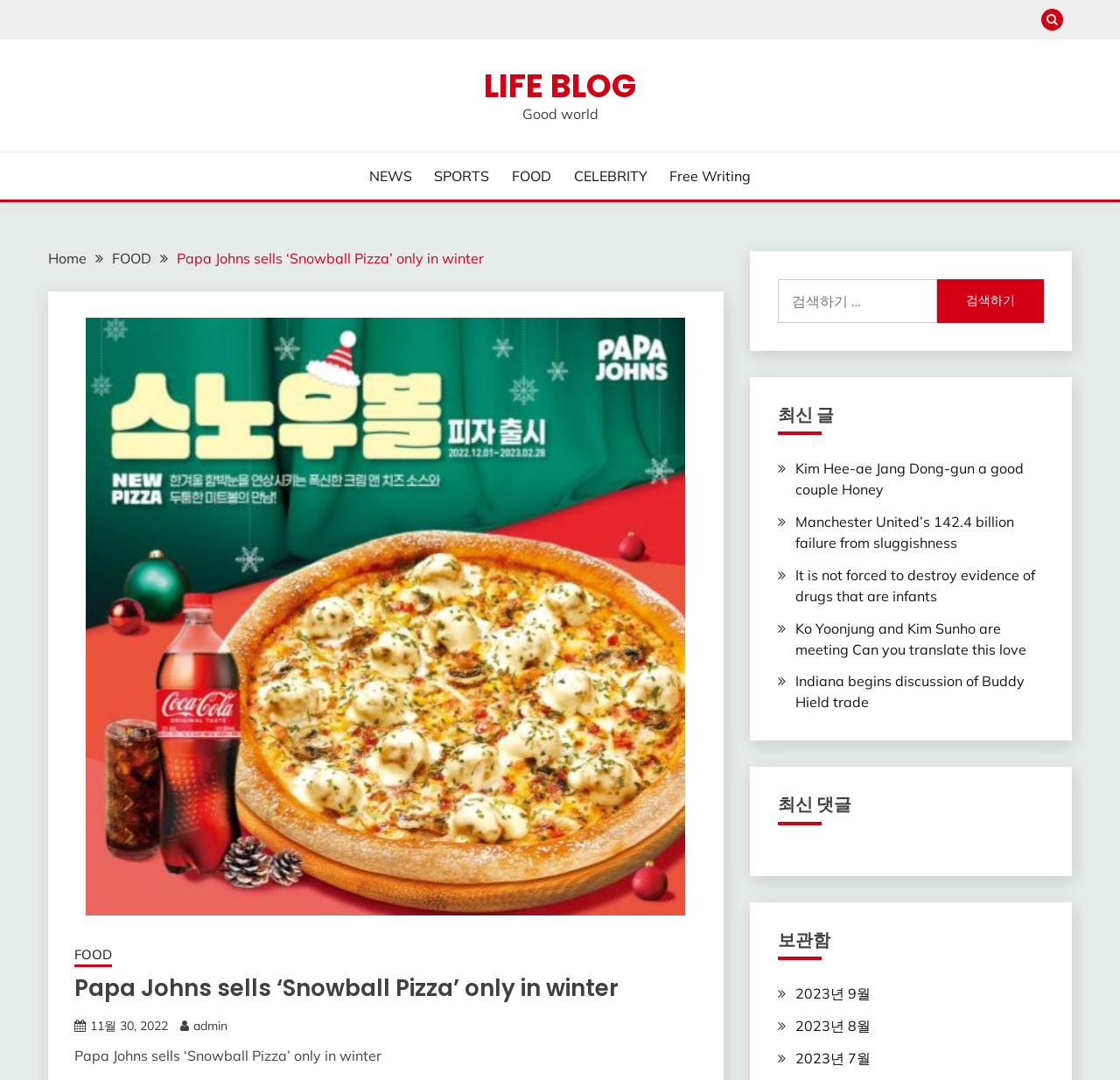Use a single word or phrase to answer the question:
What is the date of the news article?

November 30, 2022